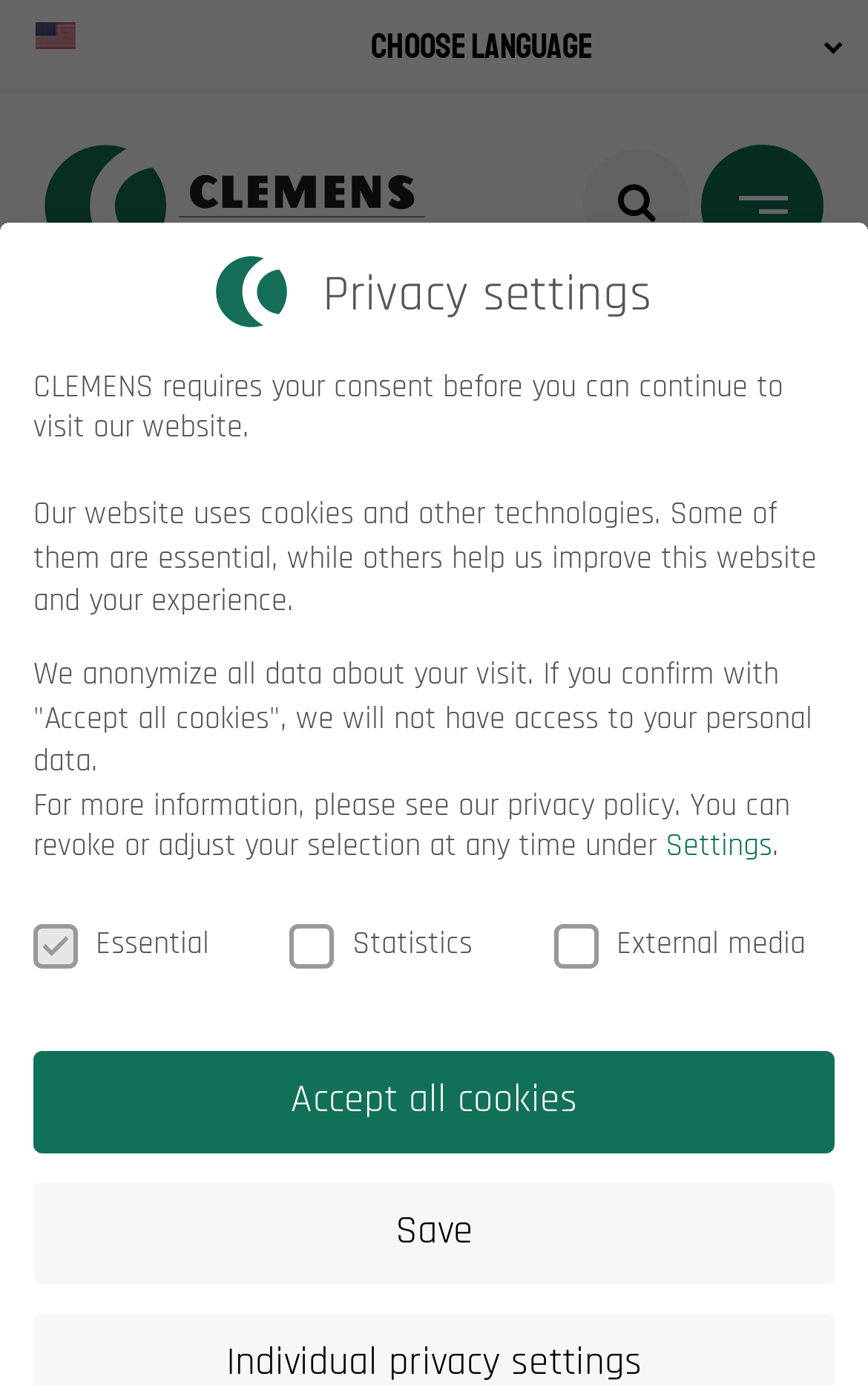What is the frequency of the newsletter?
Using the image, give a concise answer in the form of a single word or short phrase.

Every 3 months